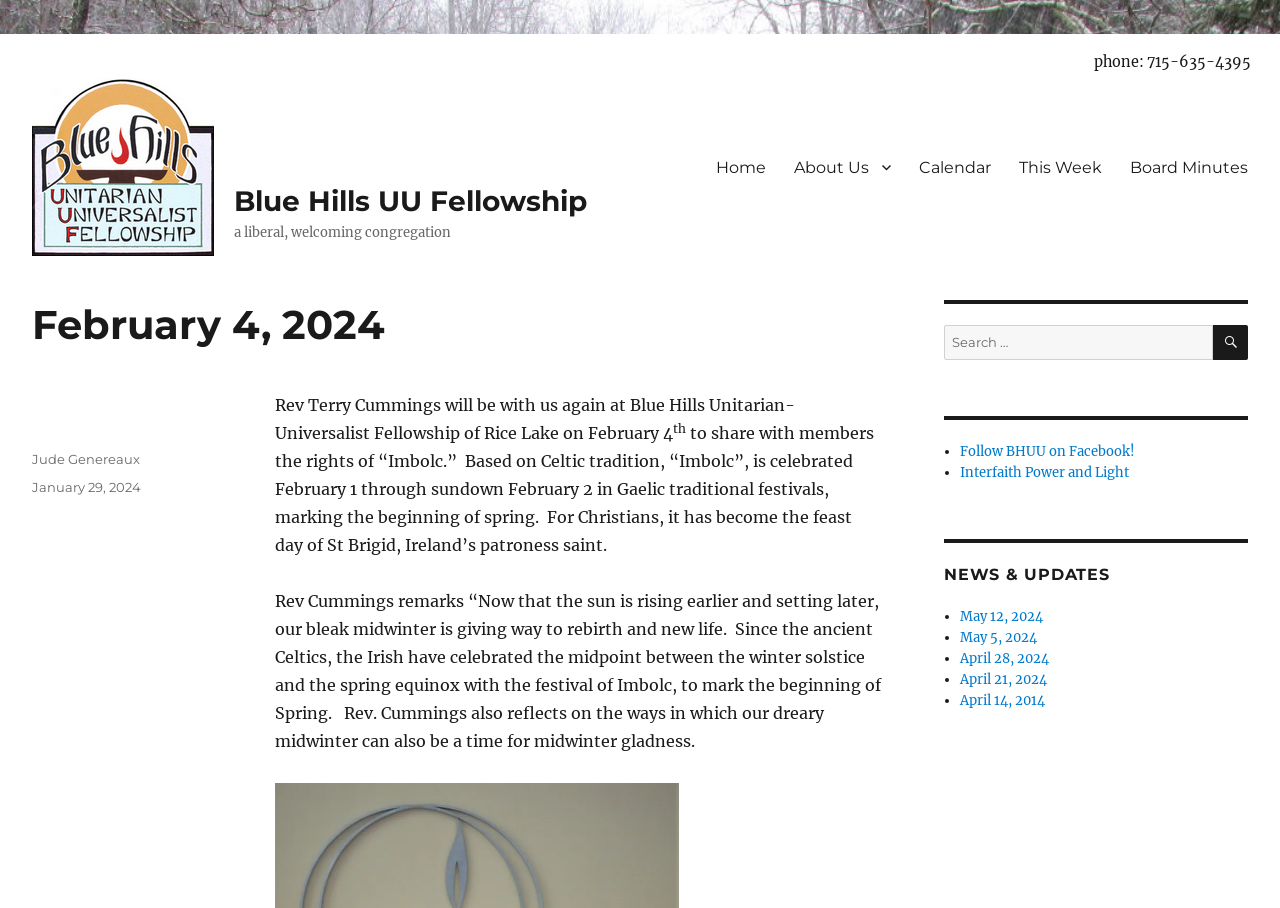Determine the bounding box coordinates of the area to click in order to meet this instruction: "click the phone number".

[0.855, 0.058, 0.978, 0.078]